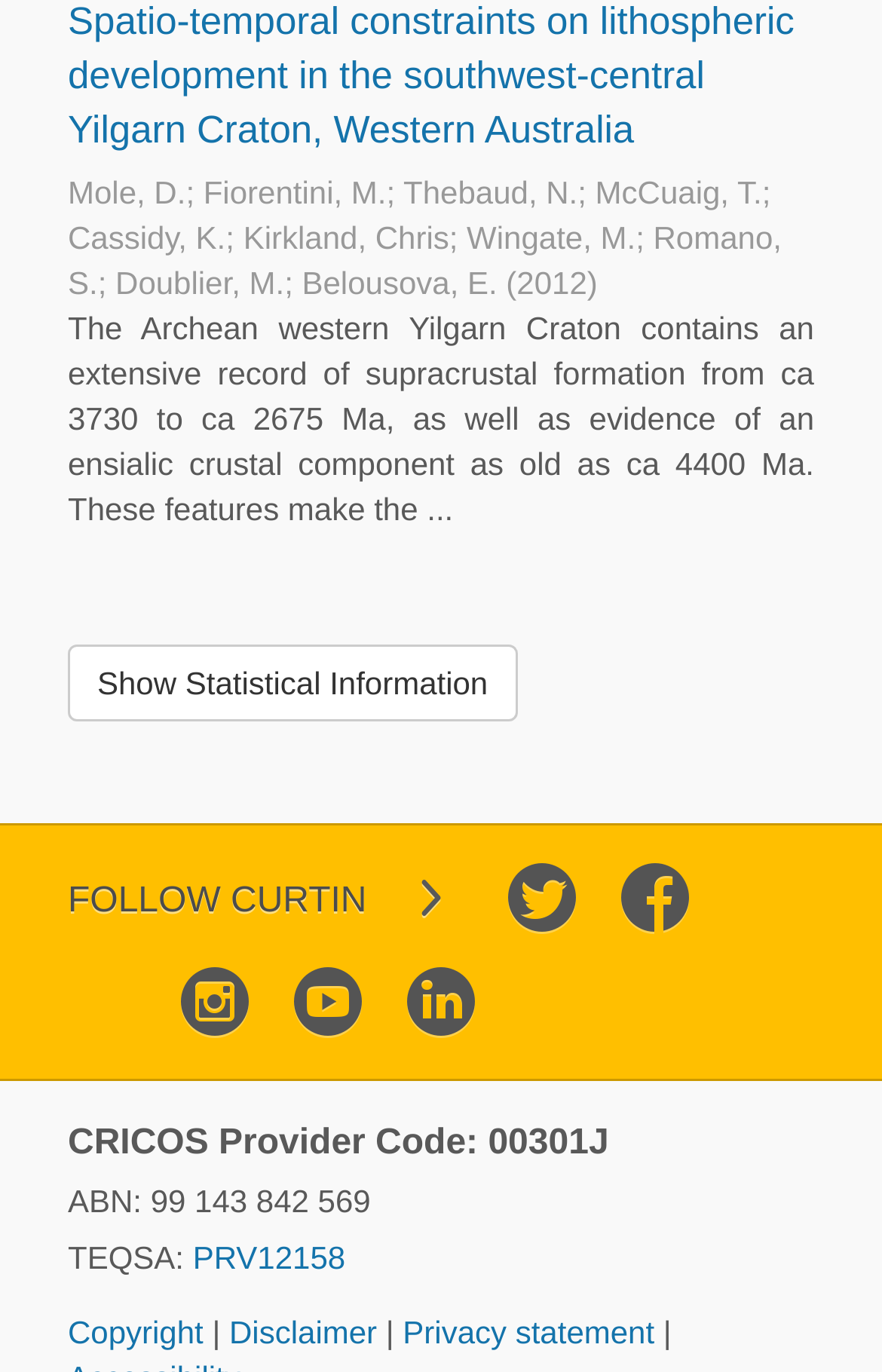Identify the bounding box coordinates for the region of the element that should be clicked to carry out the instruction: "Follow Curtin". The bounding box coordinates should be four float numbers between 0 and 1, i.e., [left, top, right, bottom].

[0.077, 0.643, 0.416, 0.671]